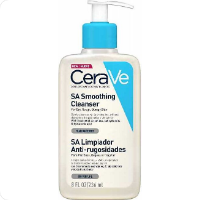Refer to the image and provide an in-depth answer to the question: 
What is the price of the CeraVe Dry Rough Bumpy Skin SA Soothing Cleanser?

The price of the CeraVe Dry Rough Bumpy Skin SA Soothing Cleanser can be found in the product description, which explicitly states the price as Rs. 5,950, indicating the cost of the product to potential customers.